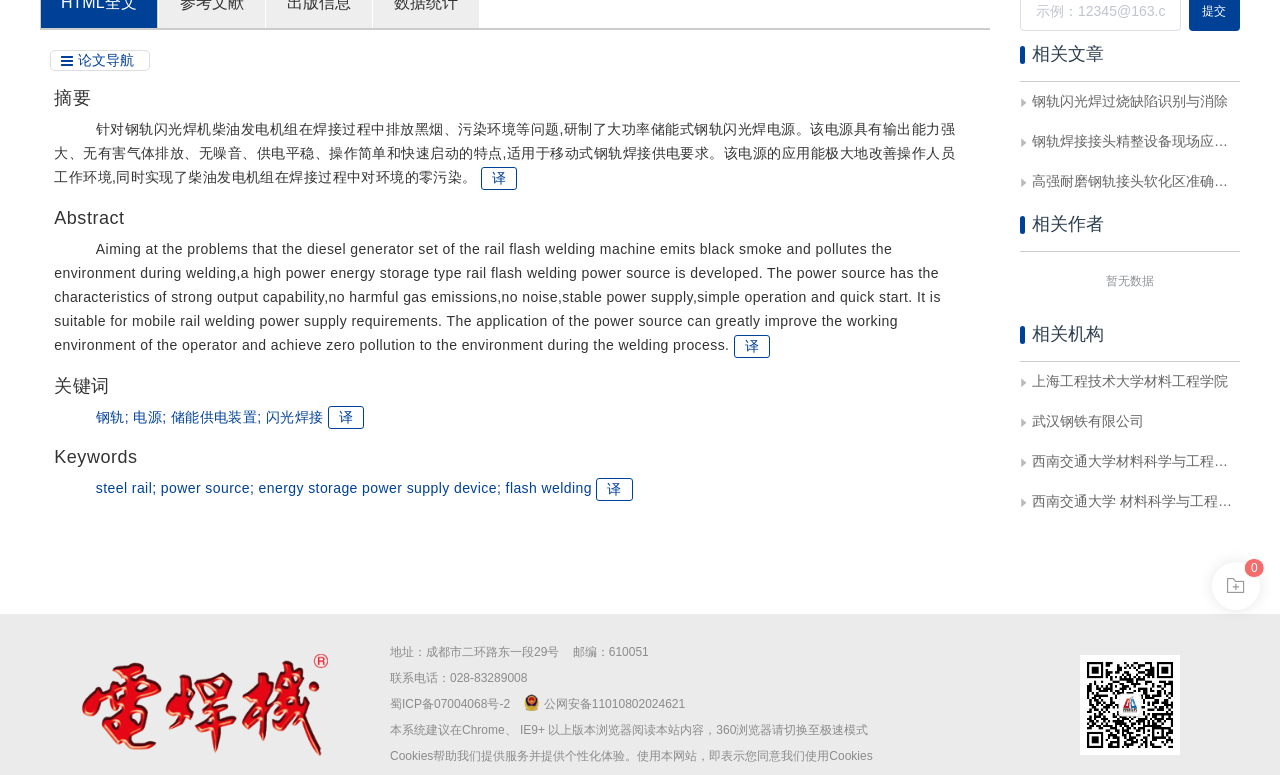Locate the UI element described by 钢轨焊接接头精整设备现场应用研究 in the provided webpage screenshot. Return the bounding box coordinates in the format (top-left x, top-left y, bottom-right x, bottom-right y), ensuring all values are between 0 and 1.

[0.806, 0.172, 0.981, 0.192]